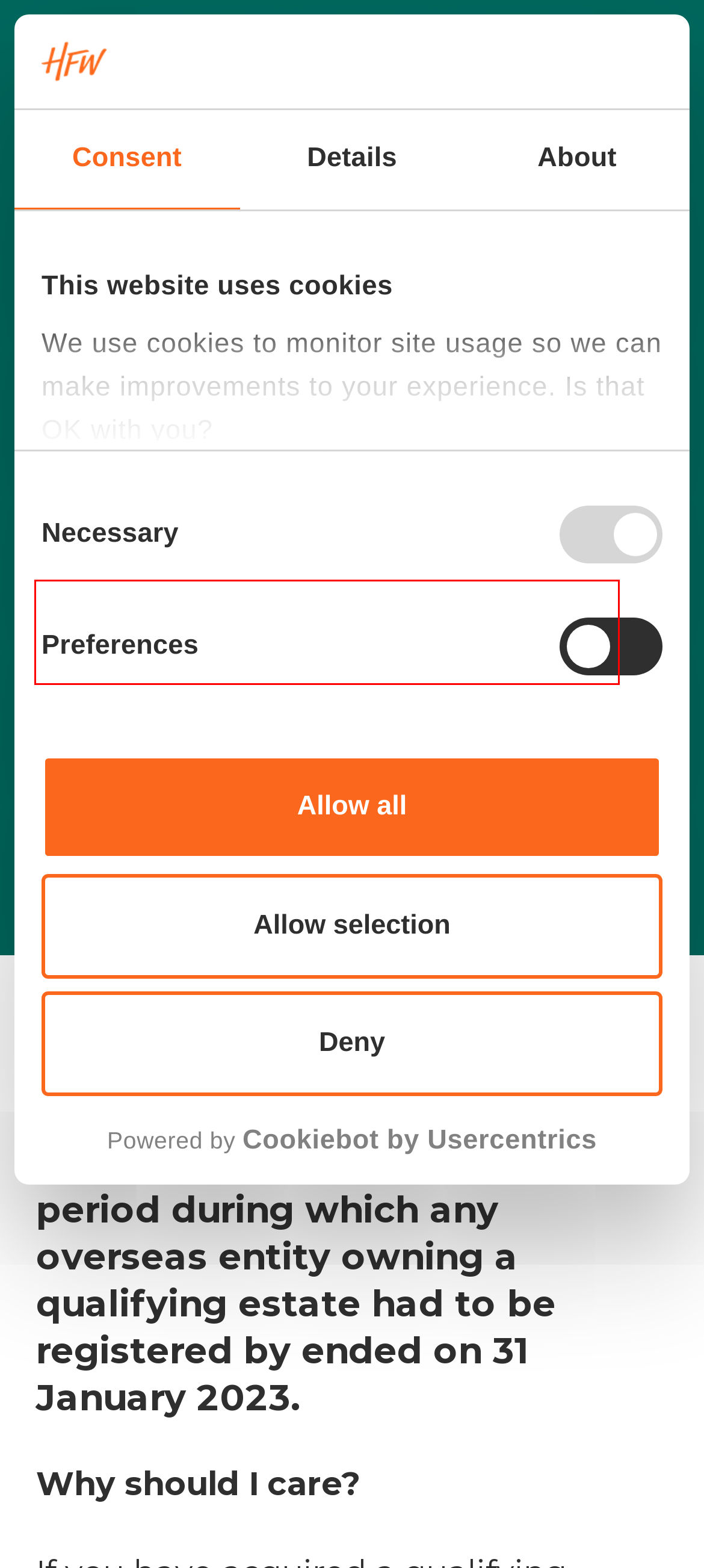You are presented with a screenshot of a webpage containing a red bounding box around an element. Determine which webpage description best describes the new webpage after clicking on the highlighted element. Here are the candidates:
A. People - HFW
B. Insights - HFW
C. About us - HFW
D. We're really pleased that you like our work - Itineris
E. Cookie Consent Solution by Cookiebot™ | Start Your Free Trial
F. Expertise - HFW
G. Careers - HFW
H. HFW | Global industry specialists

C